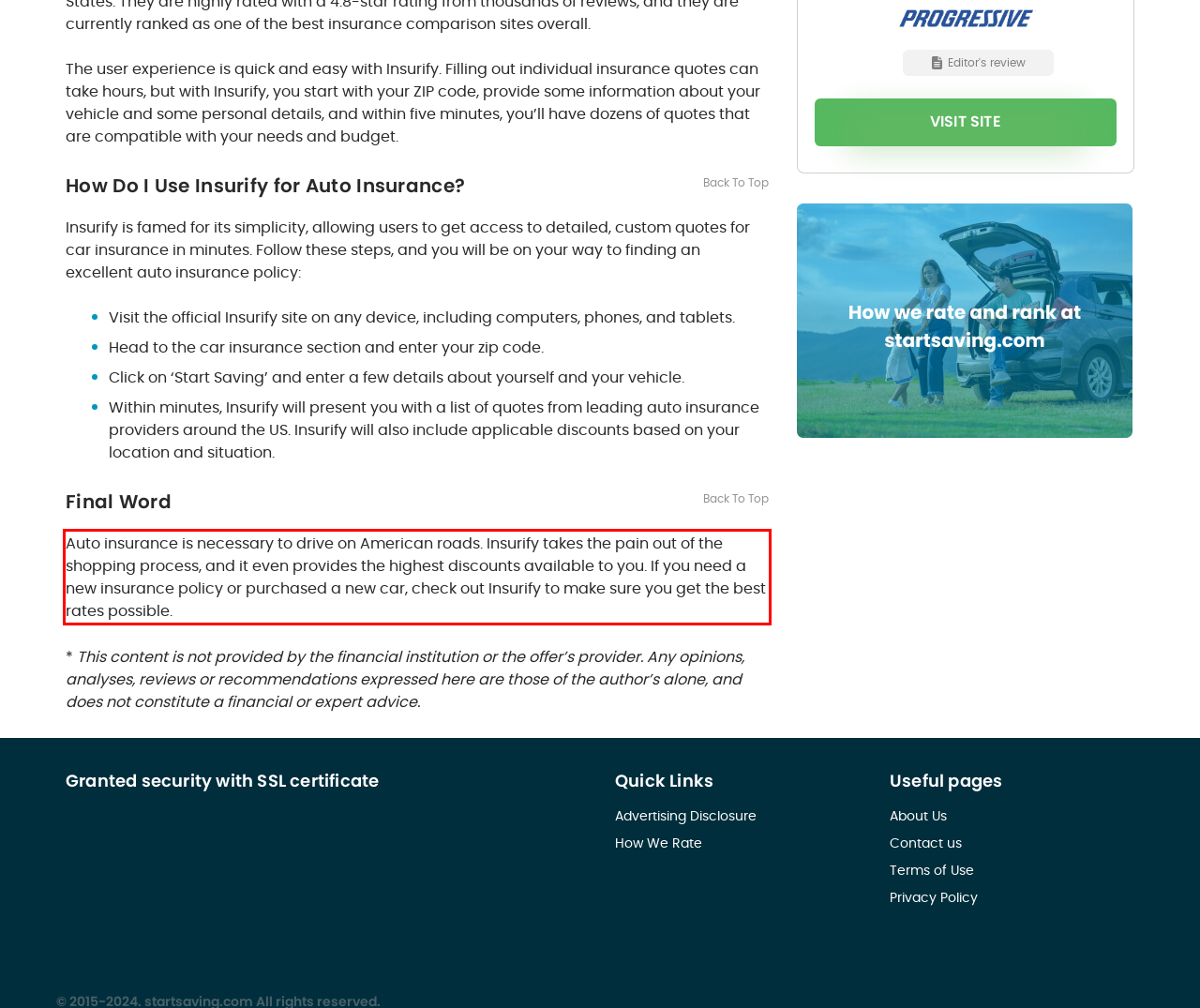You are provided with a webpage screenshot that includes a red rectangle bounding box. Extract the text content from within the bounding box using OCR.

Auto insurance is necessary to drive on American roads. Insurify takes the pain out of the shopping process, and it even provides the highest discounts available to you. If you need a new insurance policy or purchased a new car, check out Insurify to make sure you get the best rates possible.